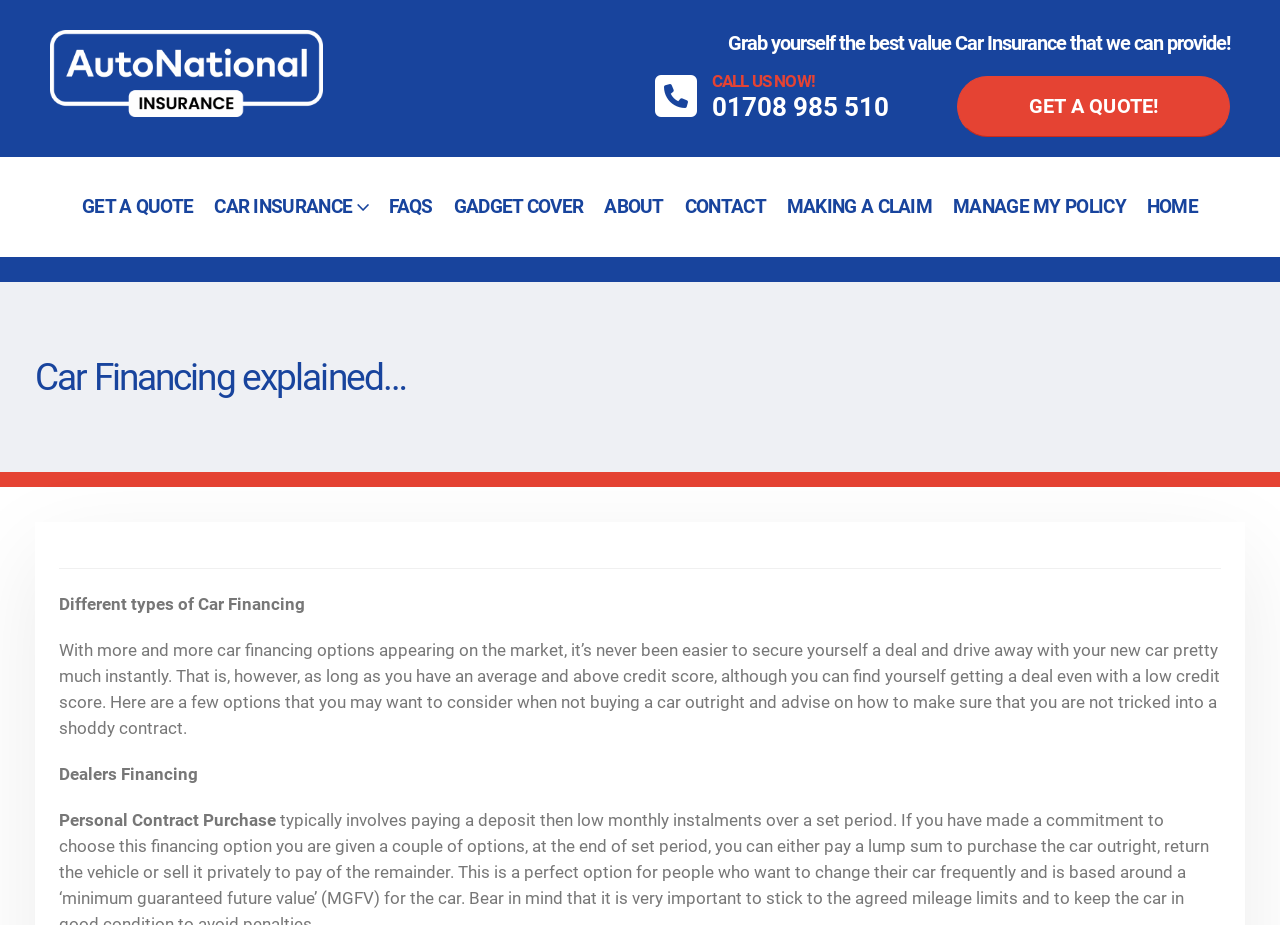Provide the bounding box coordinates for the UI element that is described as: "FAQS".

[0.296, 0.169, 0.346, 0.277]